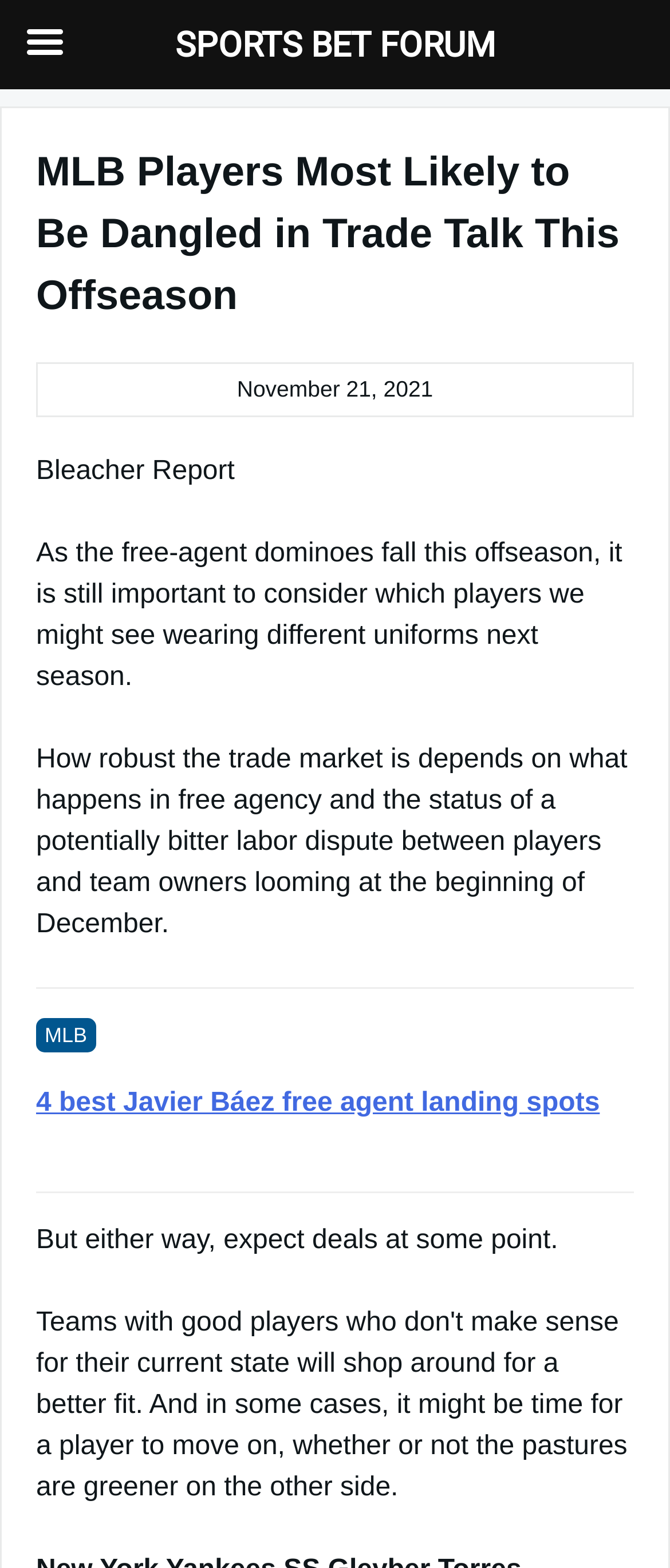Based on the visual content of the image, answer the question thoroughly: What is the name of the website?

The website's name is mentioned as 'Bleacher Report' in the static text element, which is a clear indication of the website's name.